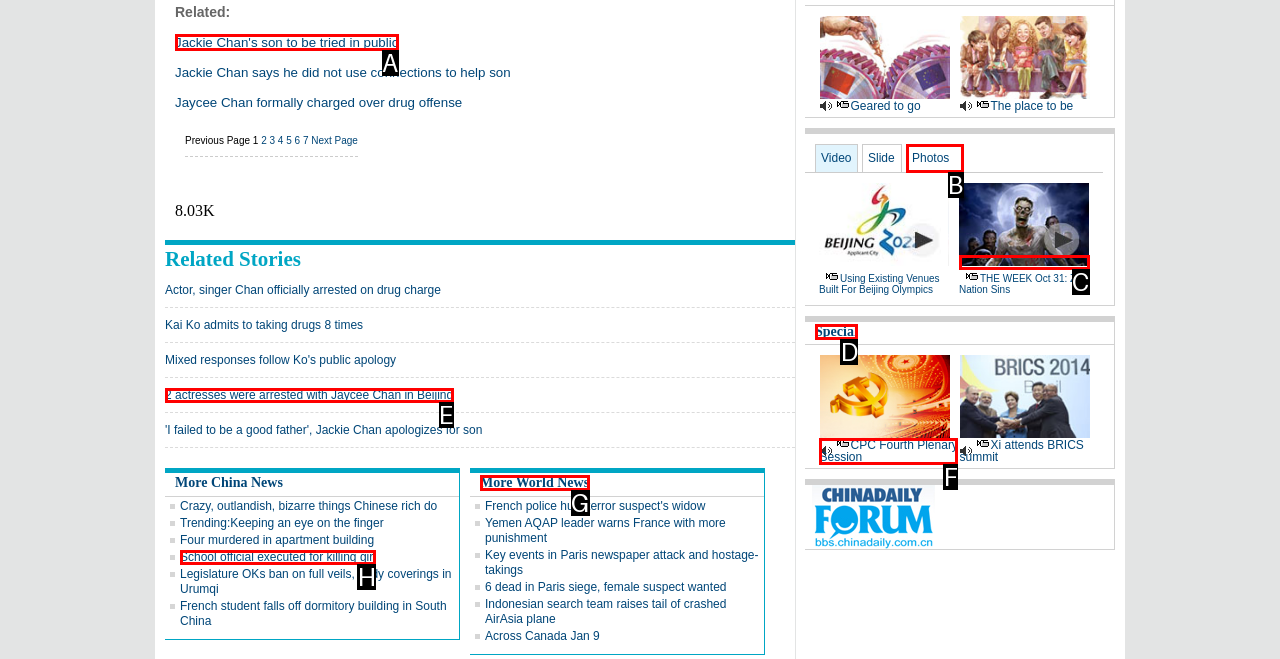Indicate which HTML element you need to click to complete the task: Read 'Jackie Chan's son to be tried in public'. Provide the letter of the selected option directly.

A